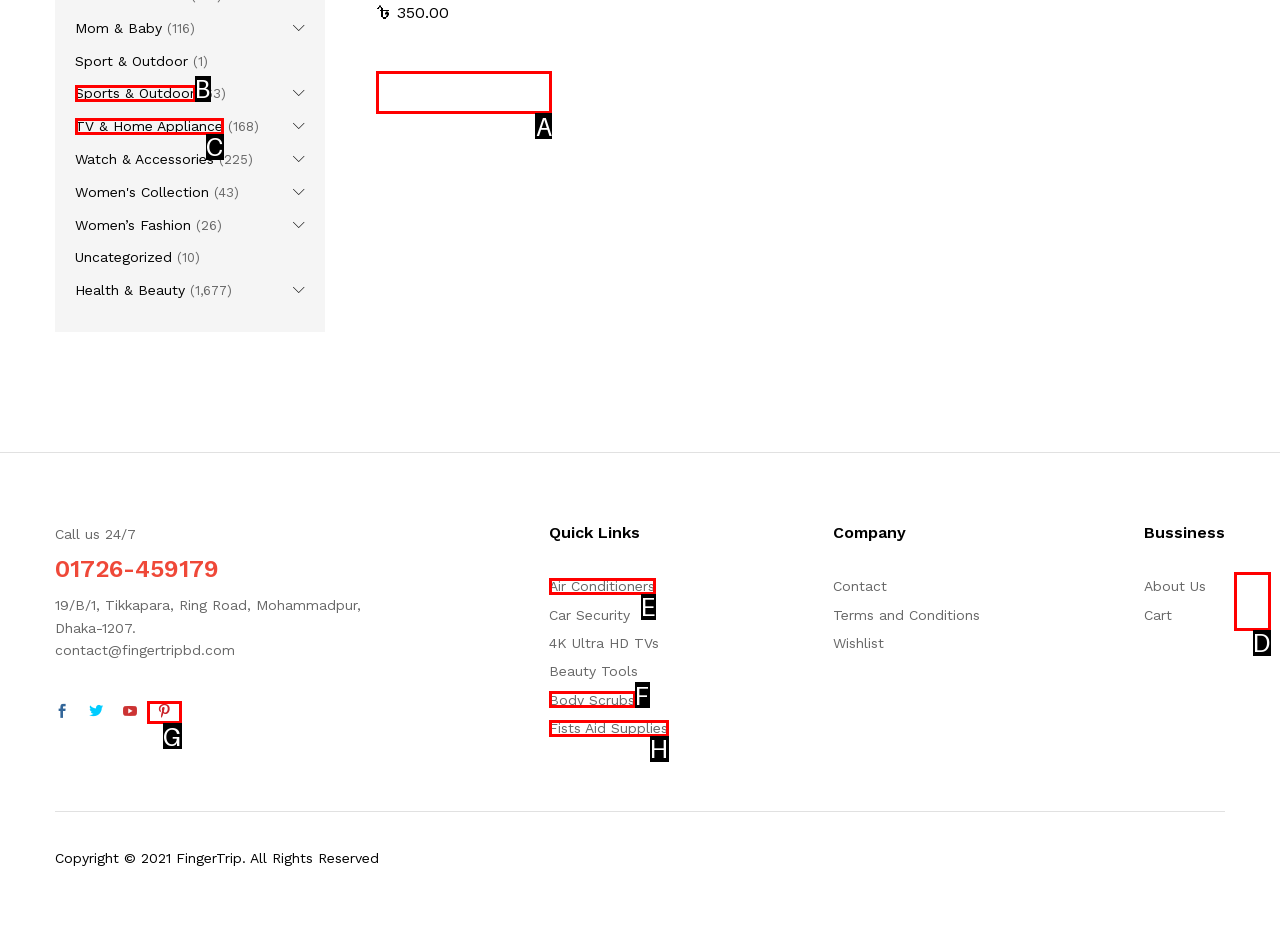Pick the HTML element that corresponds to the description: Air Conditioners
Answer with the letter of the correct option from the given choices directly.

E